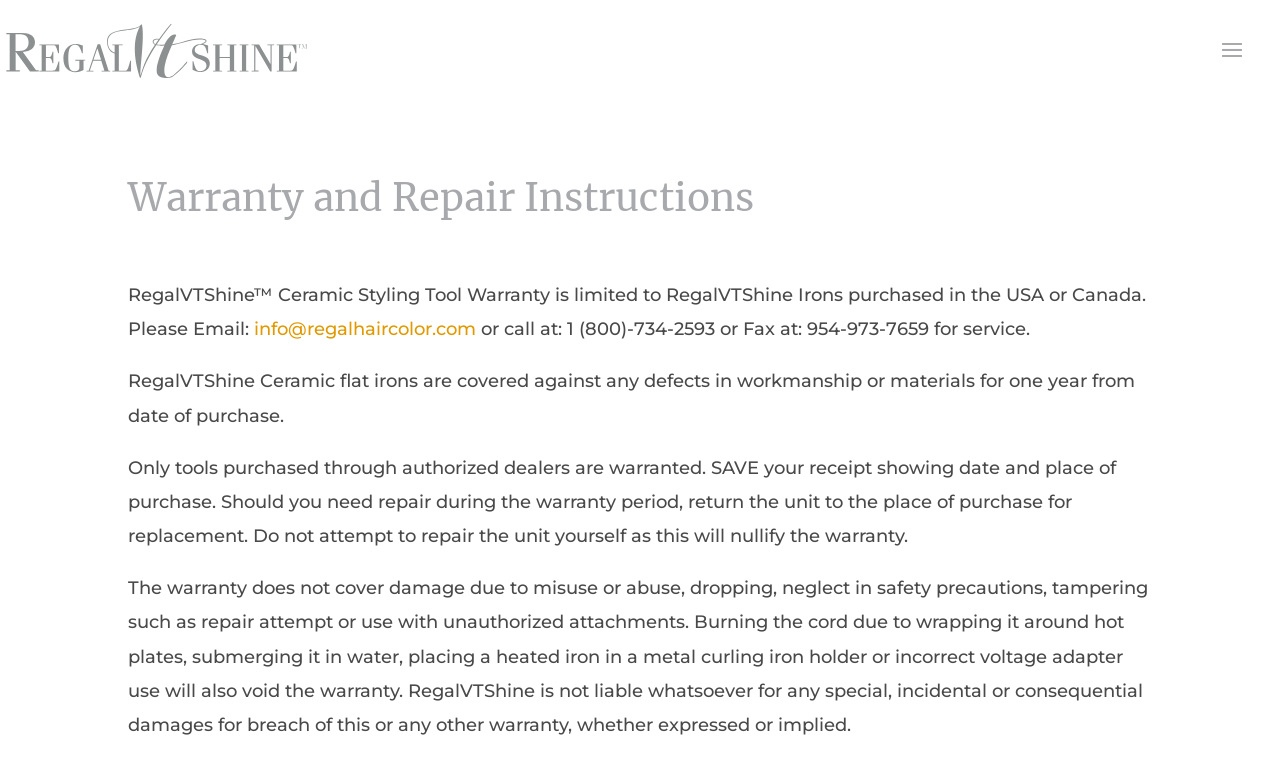Answer the following in one word or a short phrase: 
Where to return the unit for replacement?

Place of purchase